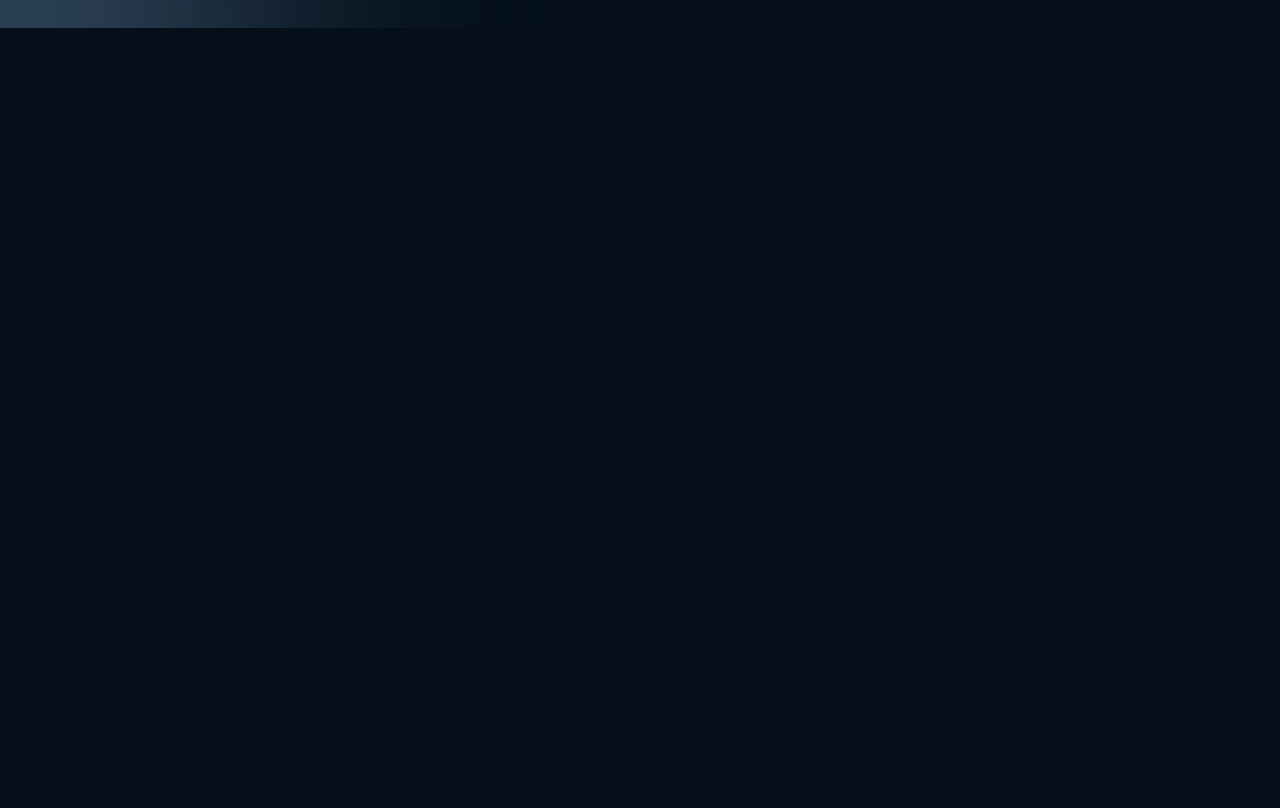Pinpoint the bounding box coordinates of the clickable element needed to complete the instruction: "View 'Privacy Policy'". The coordinates should be provided as four float numbers between 0 and 1: [left, top, right, bottom].

[0.031, 0.951, 0.096, 0.971]